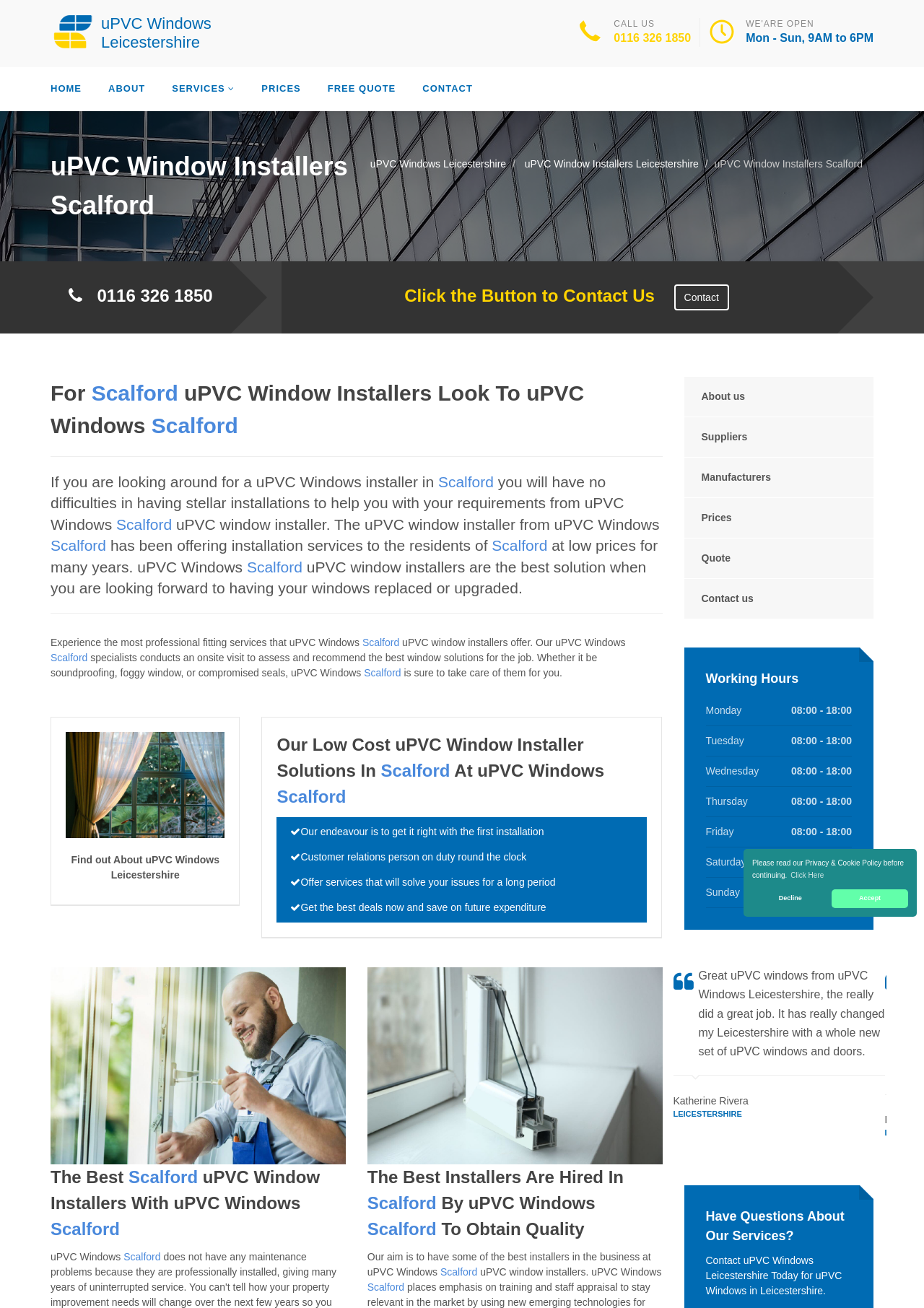What are the working hours of uPVC Windows Leicestershire on Sundays?
Your answer should be a single word or phrase derived from the screenshot.

CLOSED